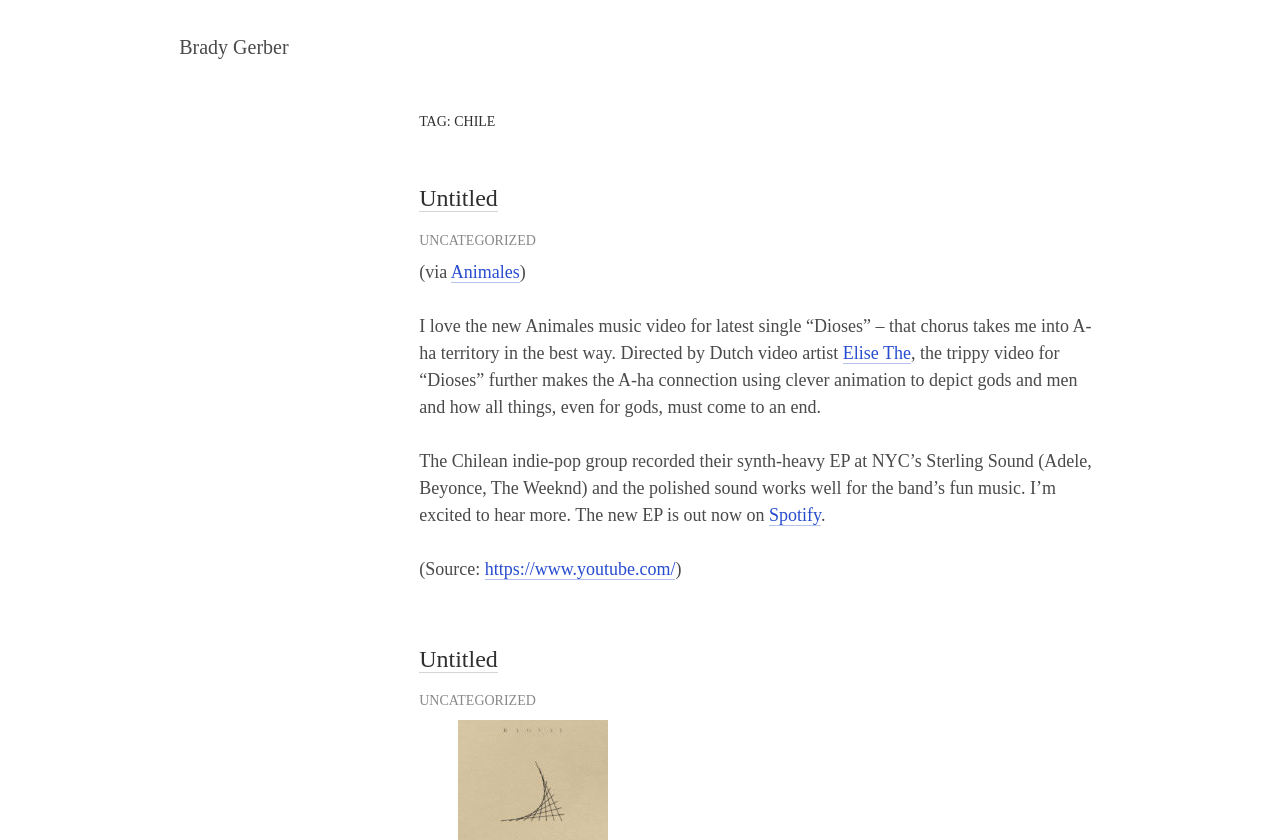Determine the bounding box coordinates for the UI element with the following description: "Brady Gerber". The coordinates should be four float numbers between 0 and 1, represented as [left, top, right, bottom].

[0.14, 0.043, 0.225, 0.069]